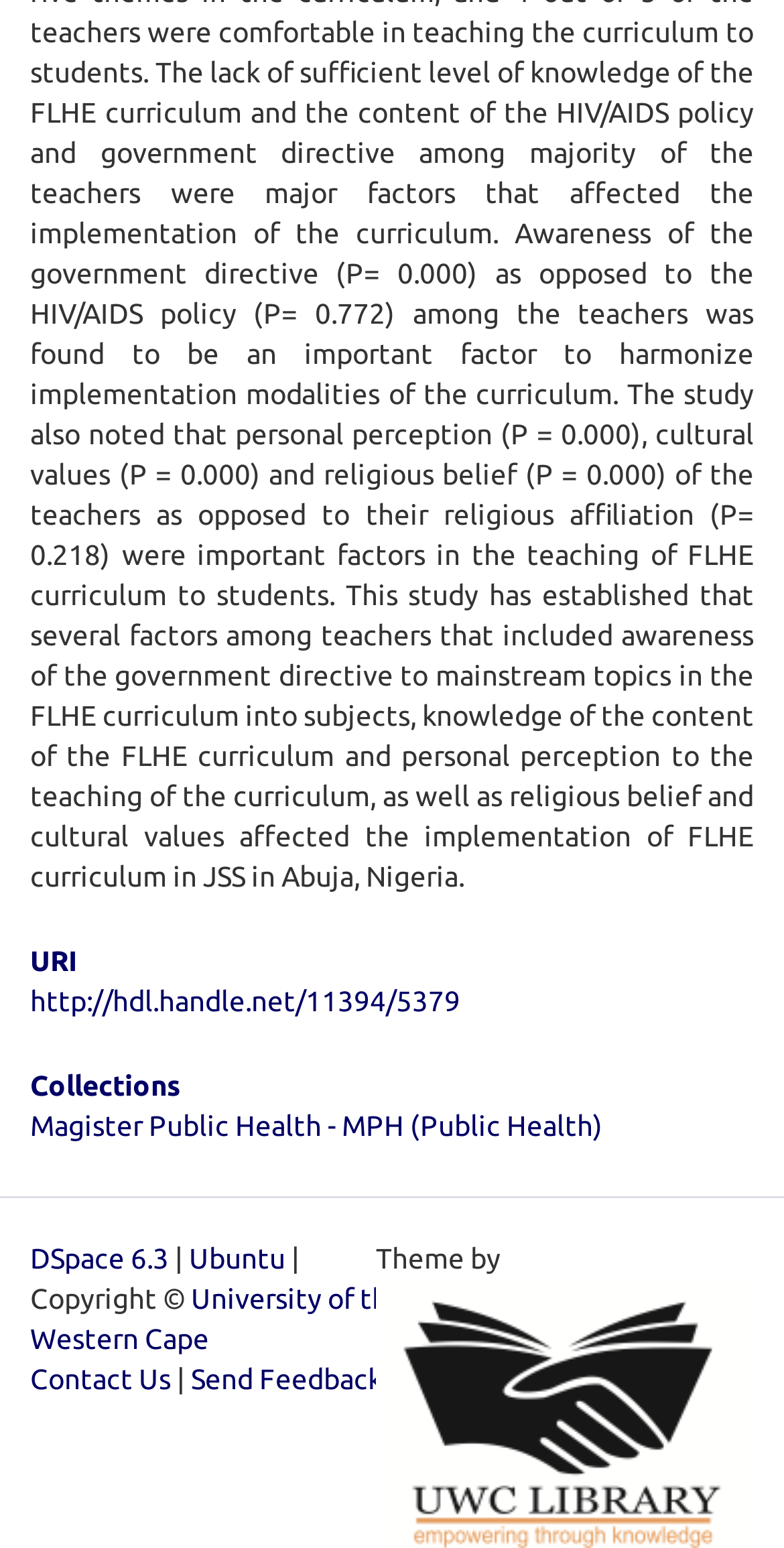Please identify the bounding box coordinates of the clickable area that will allow you to execute the instruction: "Go to the University of the Western Cape website".

[0.038, 0.828, 0.515, 0.875]